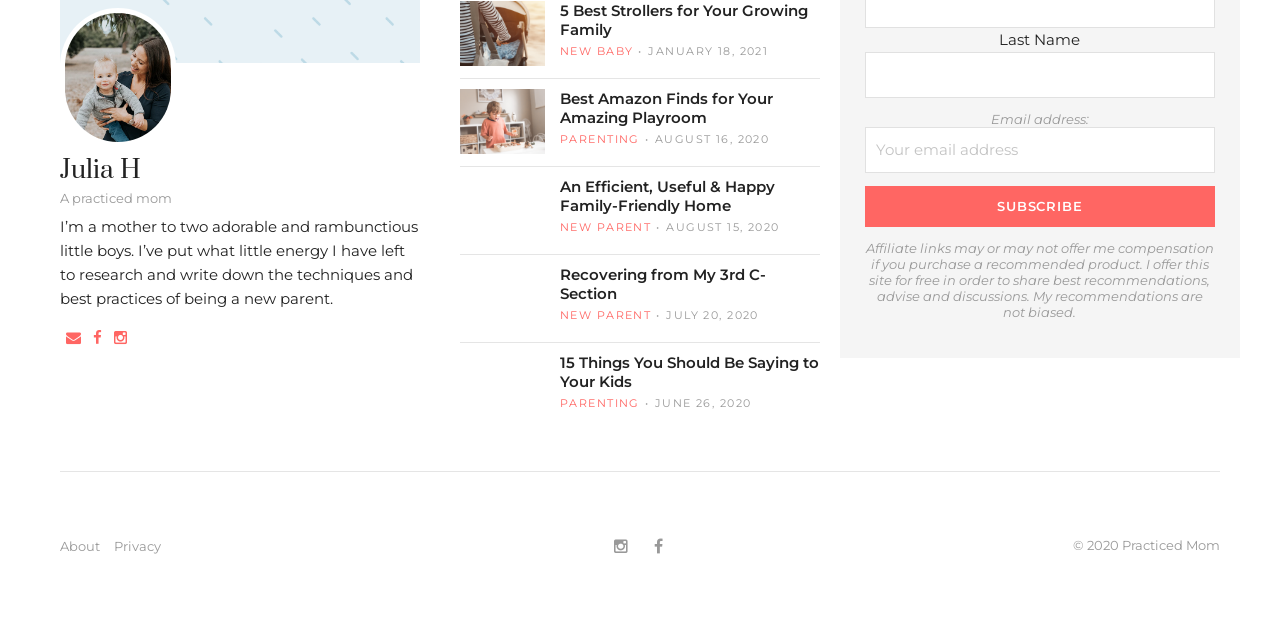What is the topic of the latest article?
Based on the image, please offer an in-depth response to the question.

The latest article is 'Recovering from My 3rd C-Section' which is mentioned in the link with the date 'AUGUST 15, 2020'.